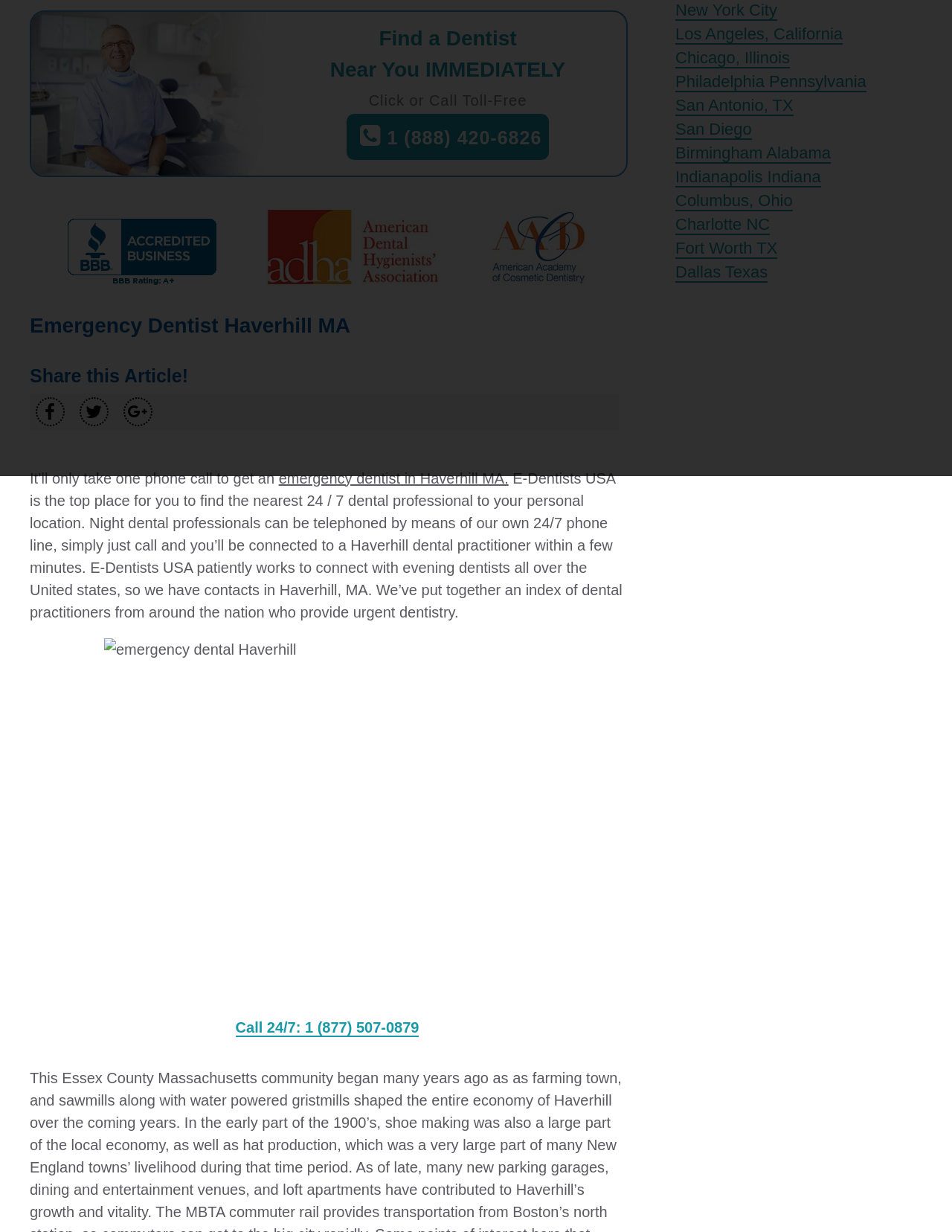Using the webpage screenshot, locate the HTML element that fits the following description and provide its bounding box: "San Antonio, TX".

[0.709, 0.078, 0.833, 0.094]